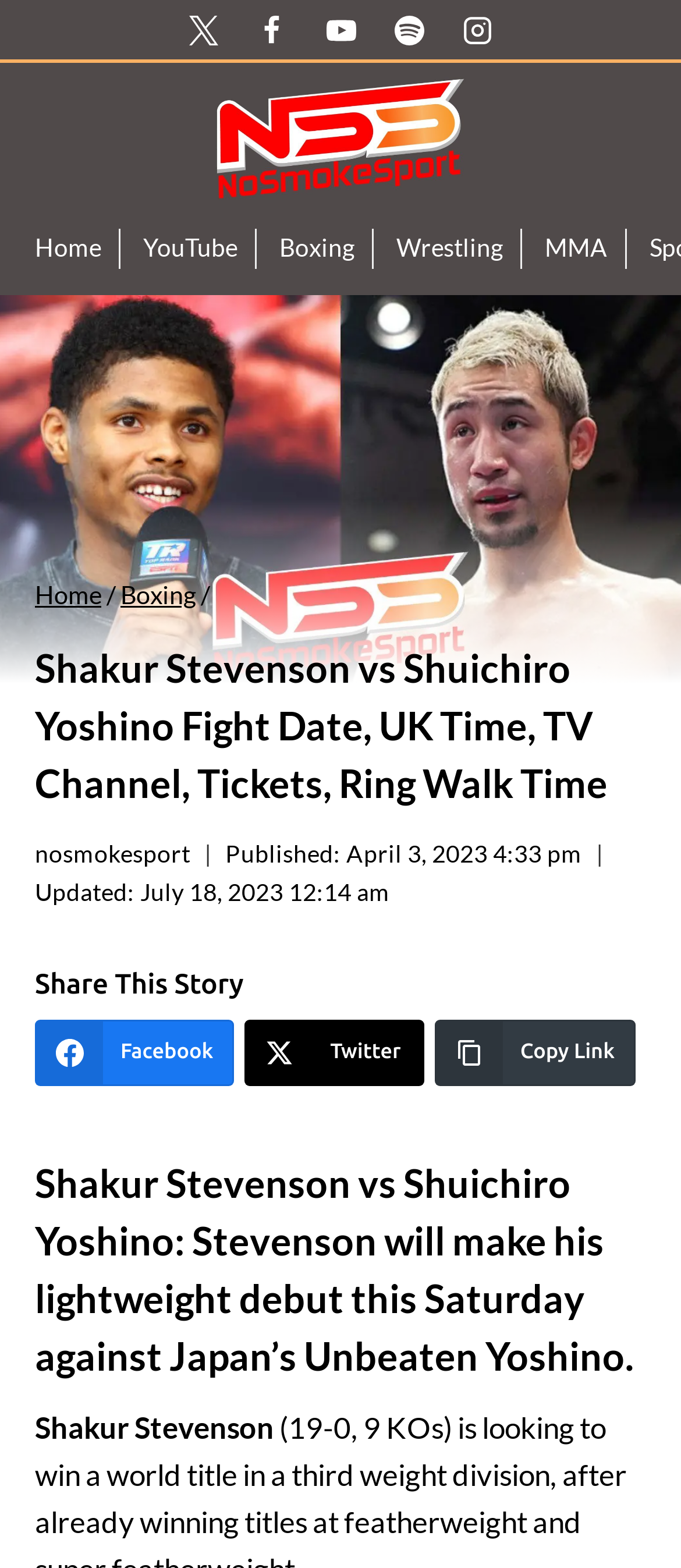Please provide a comprehensive response to the question based on the details in the image: What is the date of the fight?

I found the answer by reading the paragraph that mentions 'Shakur Stevenson vs Shuichiro Yoshino: Stevenson will make his lightweight debut this Saturday against Japan’s Unbeaten Yoshino.' The phrase 'this Saturday' indicates the date of the fight.